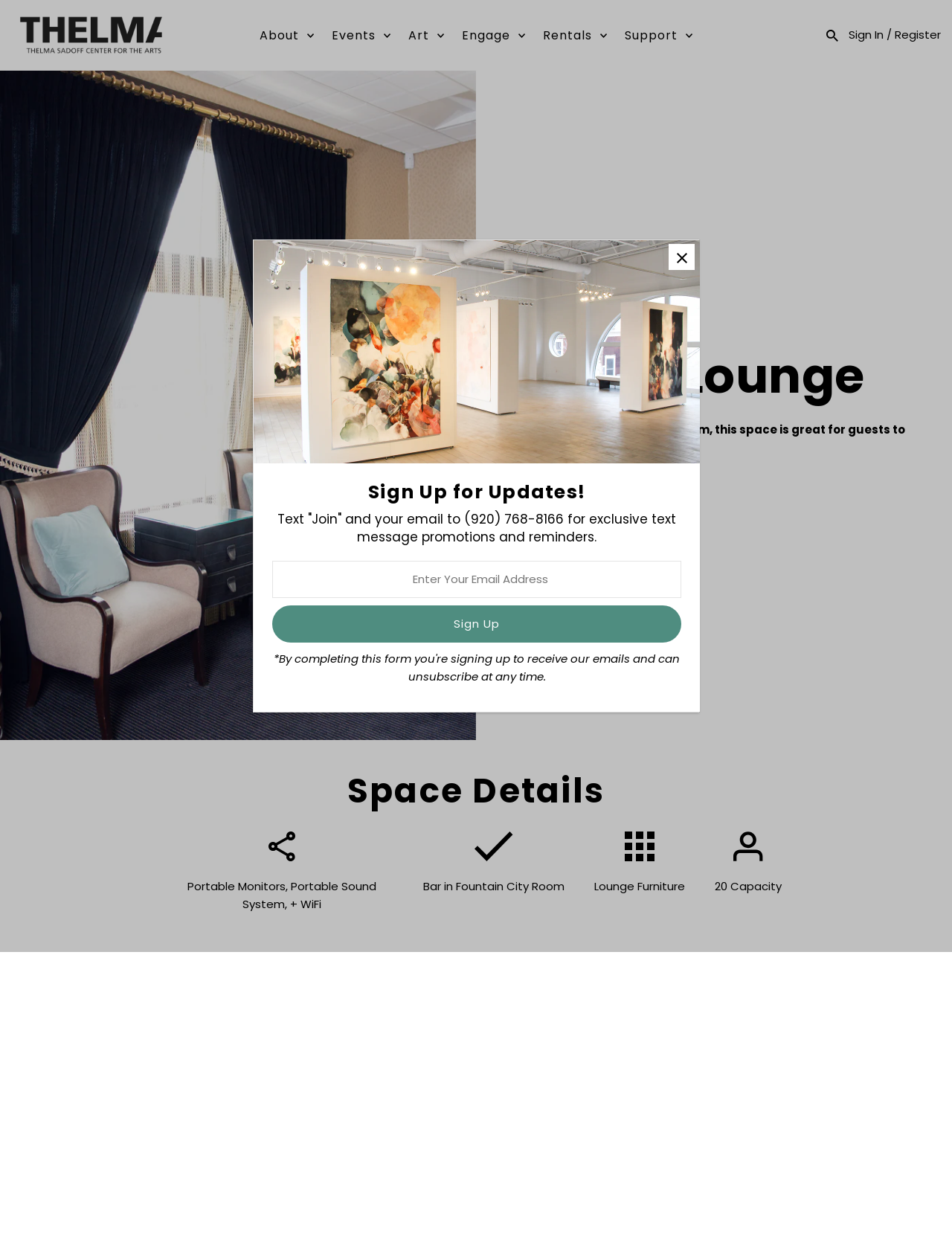What is the purpose of the space?
Look at the image and provide a short answer using one word or a phrase.

Lounge and relax